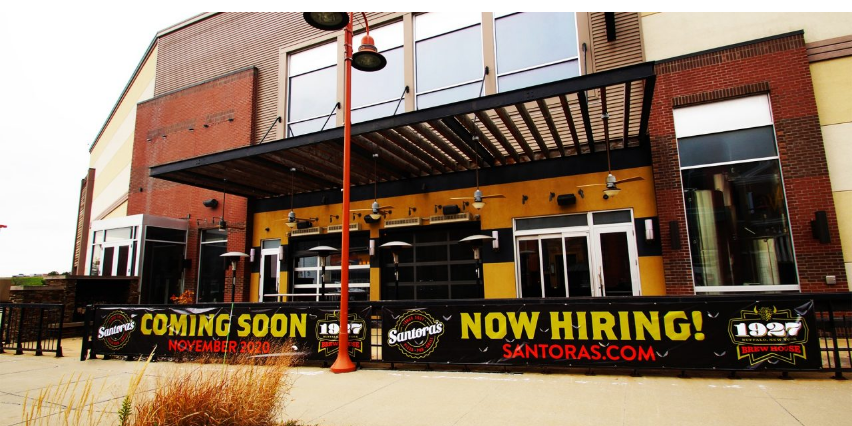What is the architectural feature above the entrance?
From the screenshot, provide a brief answer in one word or phrase.

A stylish awning